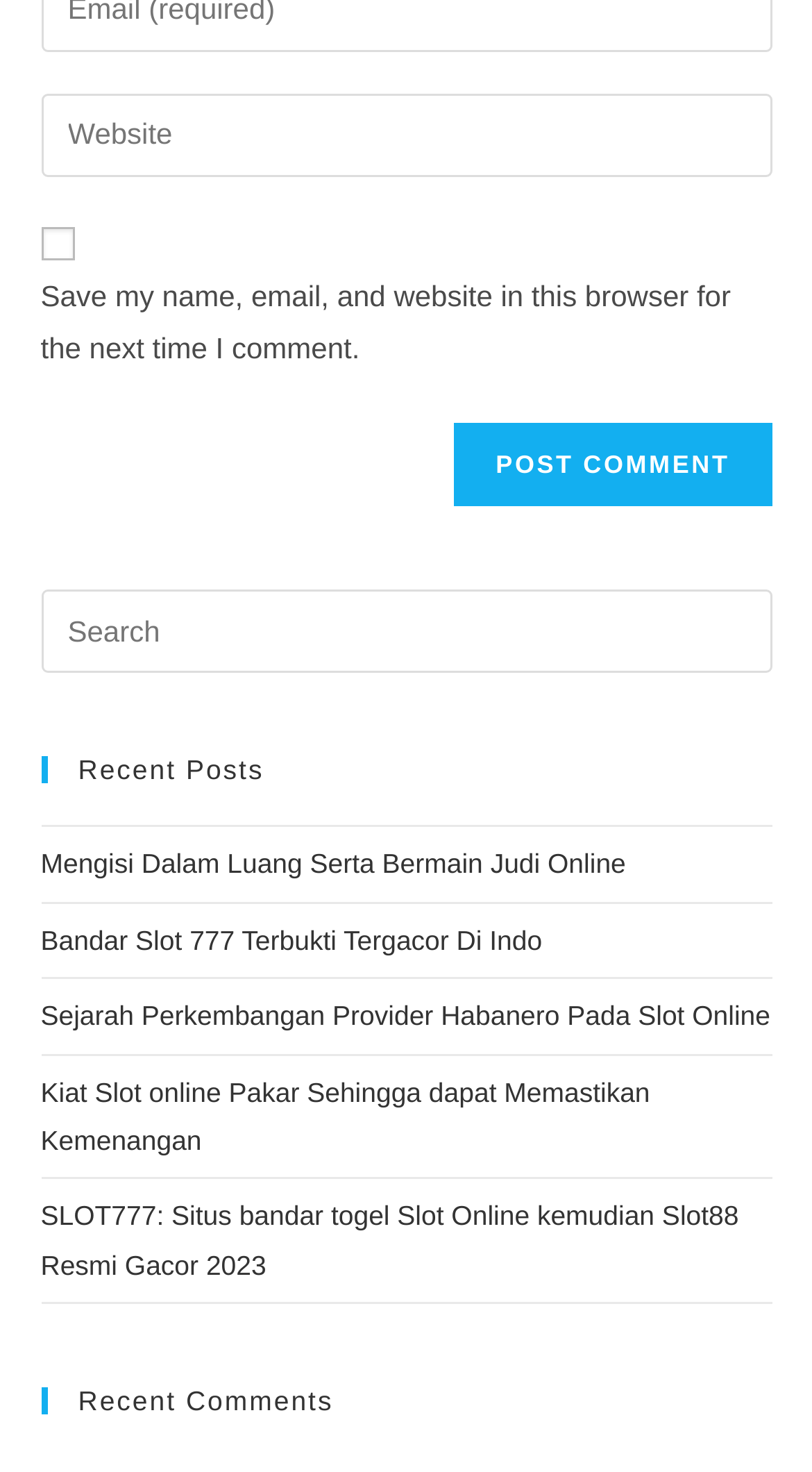Please predict the bounding box coordinates (top-left x, top-left y, bottom-right x, bottom-right y) for the UI element in the screenshot that fits the description: name="submit" value="Post Comment"

[0.559, 0.288, 0.95, 0.344]